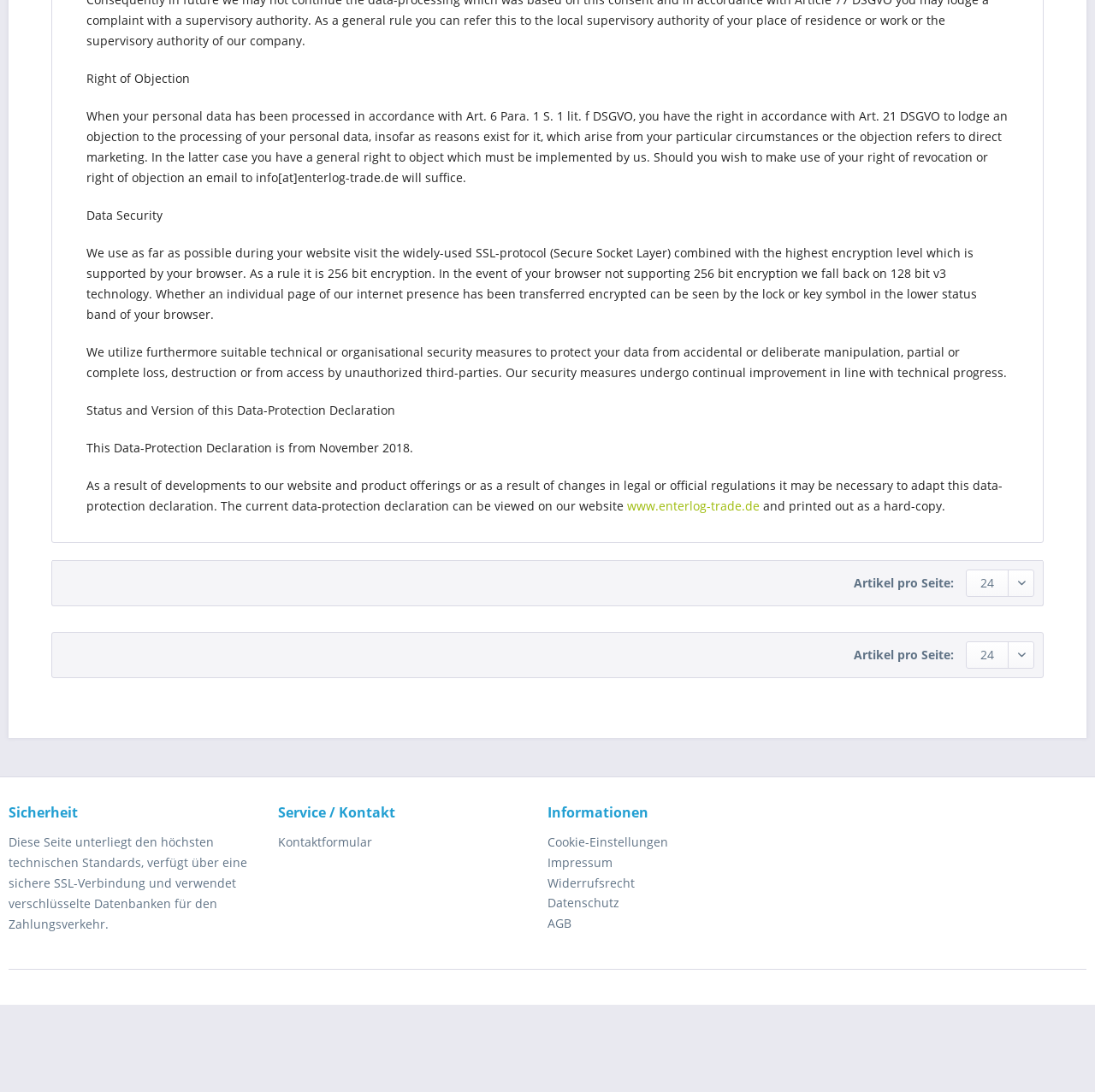Pinpoint the bounding box coordinates of the element that must be clicked to accomplish the following instruction: "Select the number of articles per page". The coordinates should be in the format of four float numbers between 0 and 1, i.e., [left, top, right, bottom].

[0.882, 0.522, 0.945, 0.547]